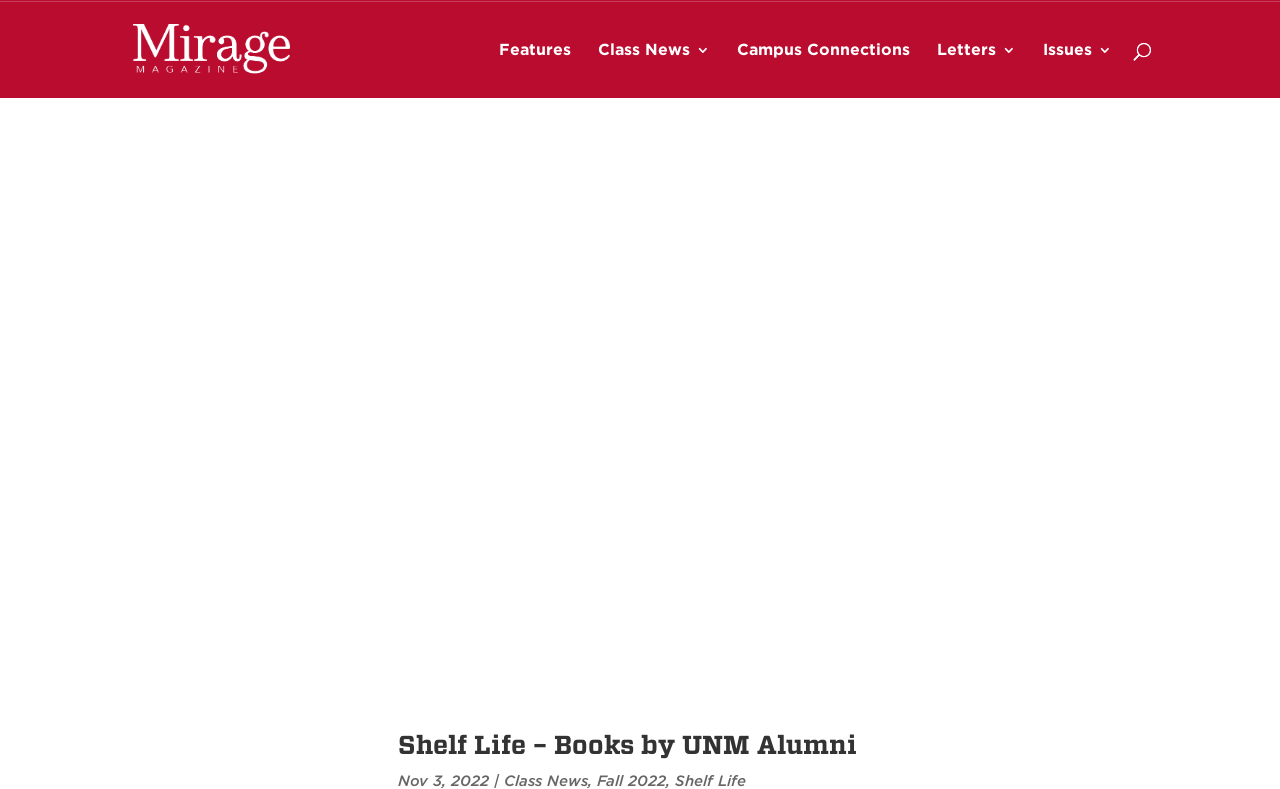Show the bounding box coordinates for the HTML element described as: "Issues".

[0.815, 0.091, 0.869, 0.161]